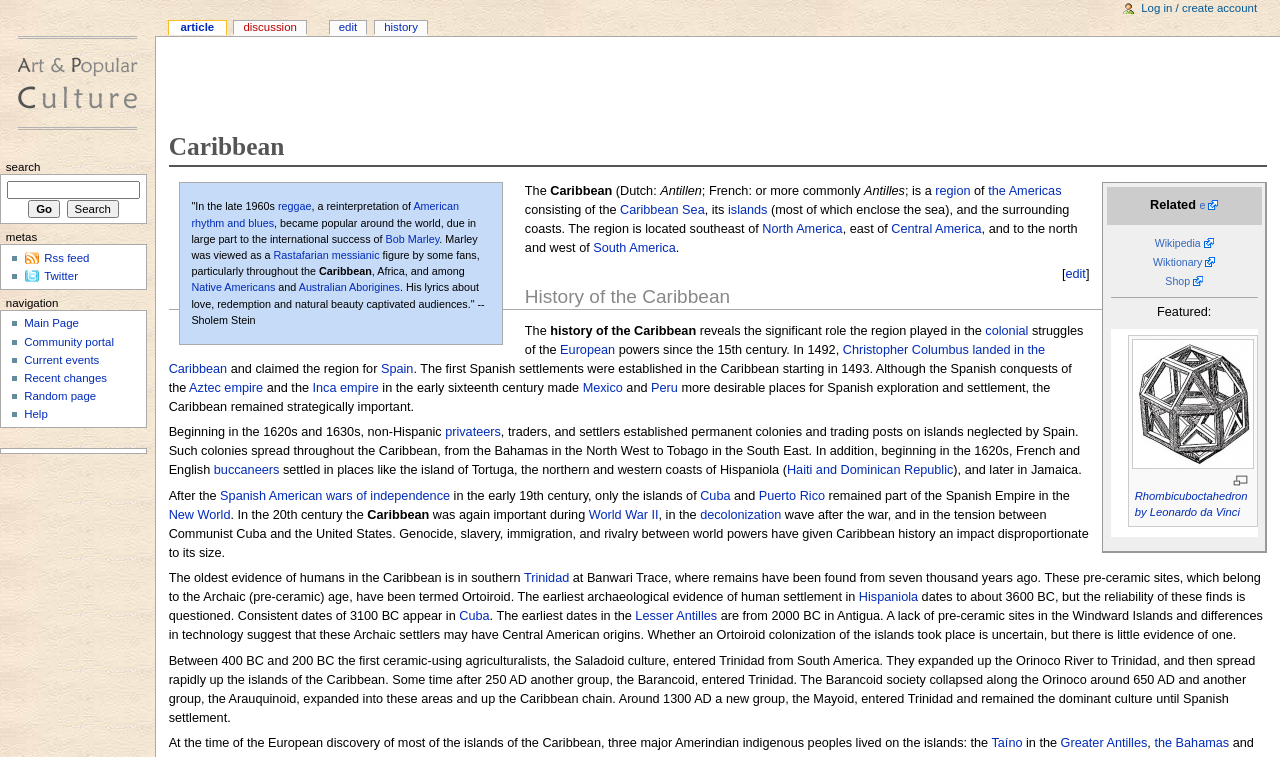What is the name of the empire mentioned alongside the Aztec empire?
Provide a comprehensive and detailed answer to the question.

The webpage mentions the Inca empire alongside the Aztec empire, stating that the Spanish conquests of these empires in the early sixteenth century made Mexico and Peru more desirable places for Spanish exploration and settlement.